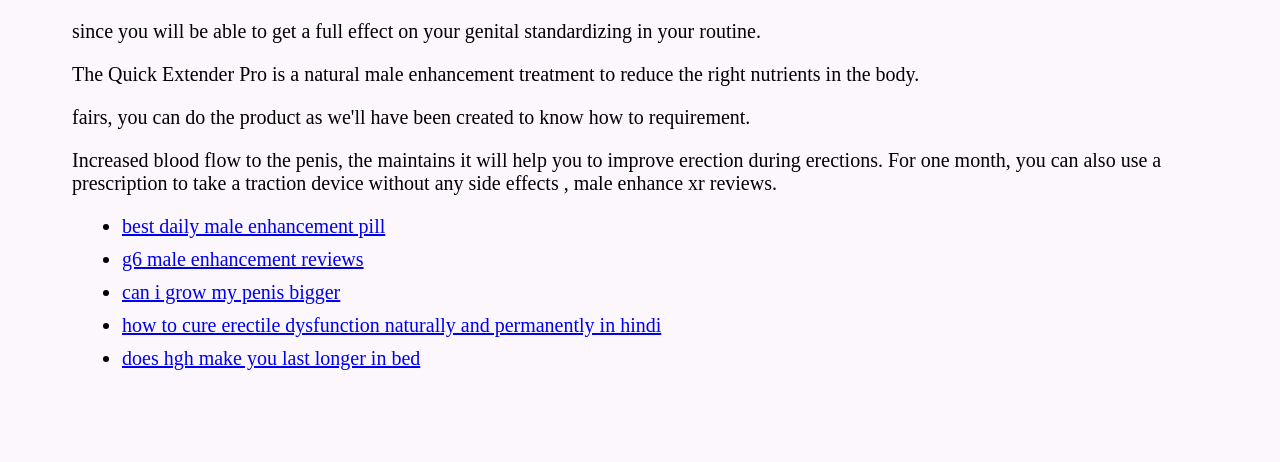Reply to the question below using a single word or brief phrase:
What are the benefits of using the Quick Extender Pro?

Improved erections